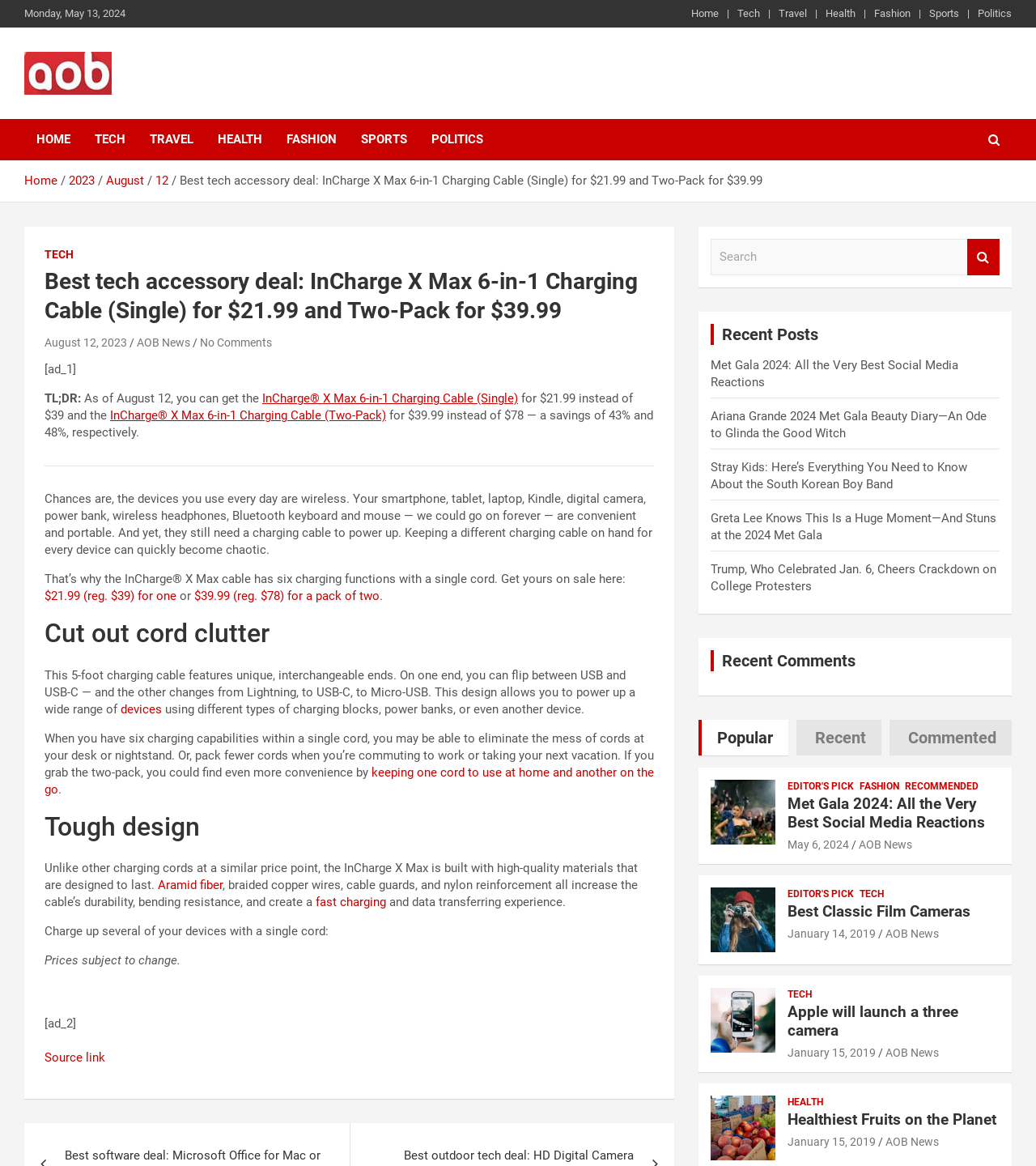Identify and provide the bounding box coordinates of the UI element described: "Commented". The coordinates should be formatted as [left, top, right, bottom], with each number being a float between 0 and 1.

[0.859, 0.617, 0.977, 0.648]